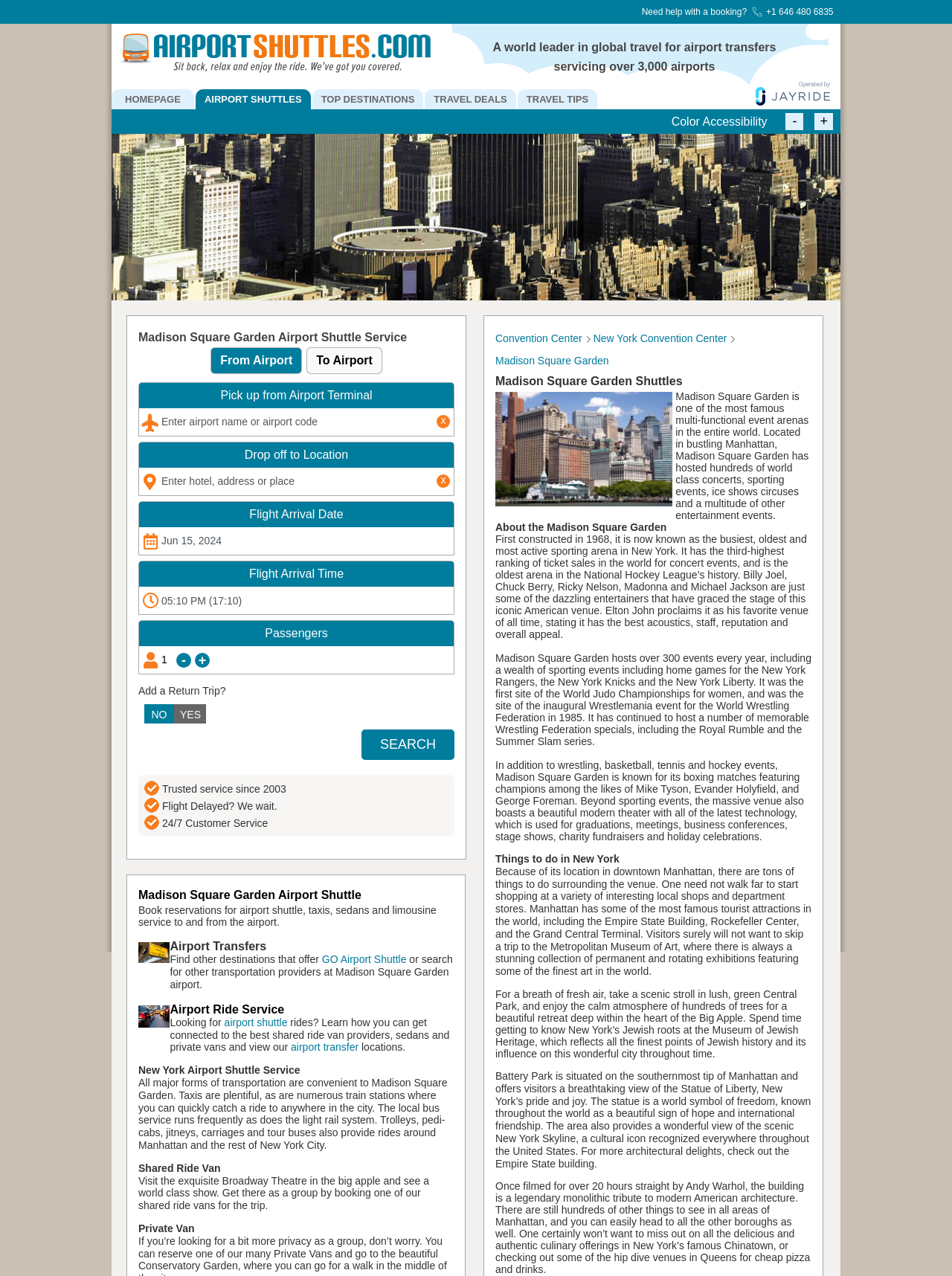Please extract the title of the webpage.

Madison Square Garden Airport Shuttle Service